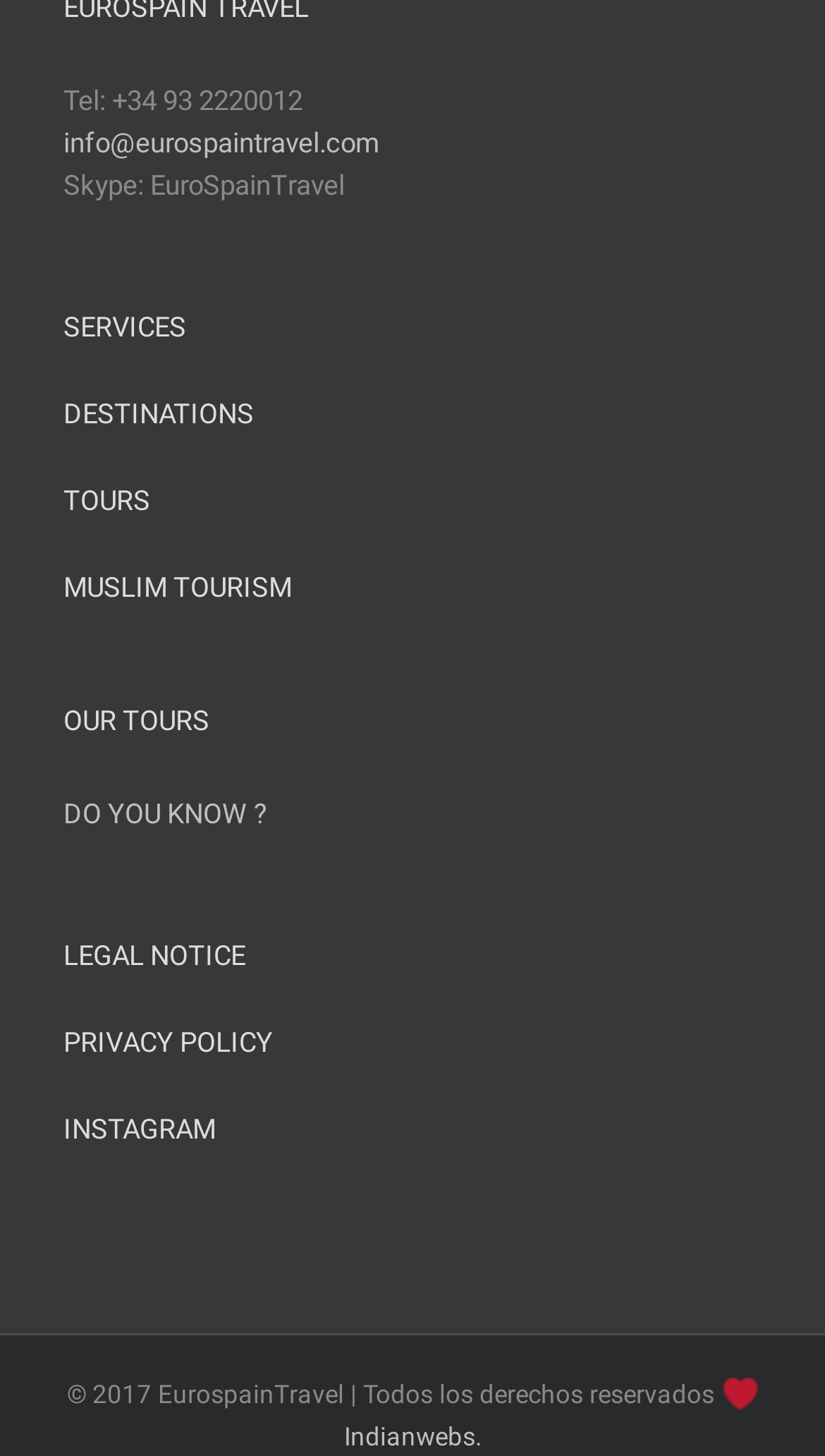Specify the bounding box coordinates for the region that must be clicked to perform the given instruction: "Follow on Instagram".

[0.077, 0.766, 0.923, 0.785]